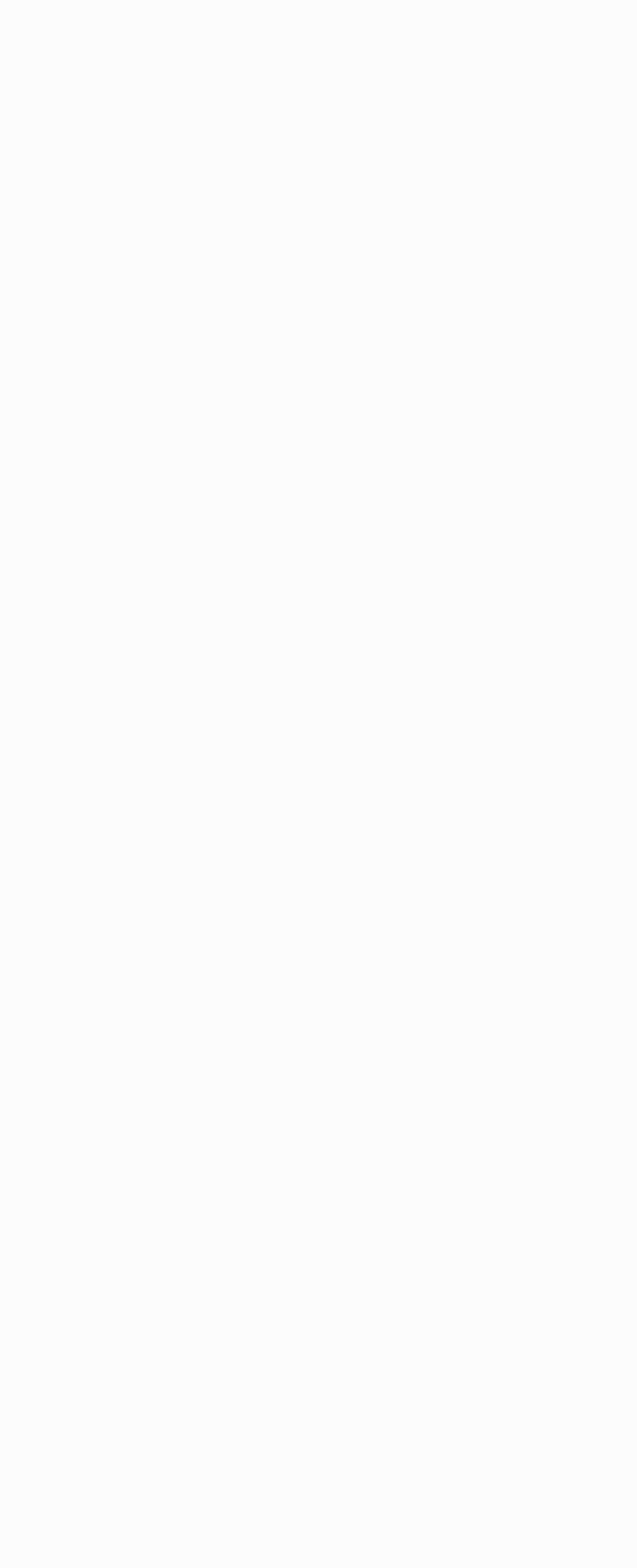What is the date of the latest comment?
Provide an in-depth and detailed explanation in response to the question.

I found the date of the latest comment by looking at the StaticText element '02 Jan 2023' which is located below the comment text 'Try installing WIndows 8 and share your opinion!'.